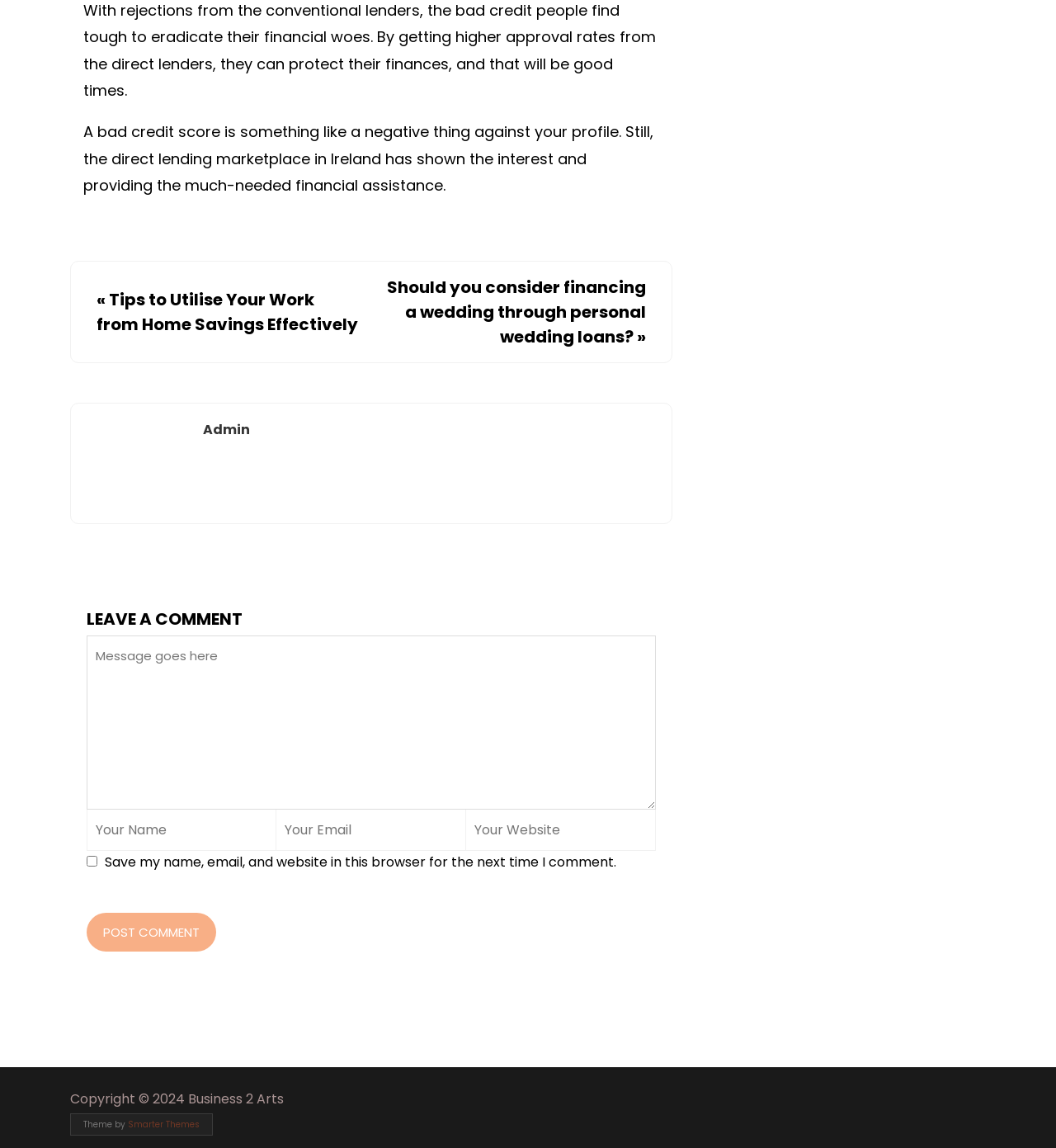Please specify the bounding box coordinates of the clickable region necessary for completing the following instruction: "Enter your message in the comment box". The coordinates must consist of four float numbers between 0 and 1, i.e., [left, top, right, bottom].

[0.082, 0.554, 0.621, 0.705]